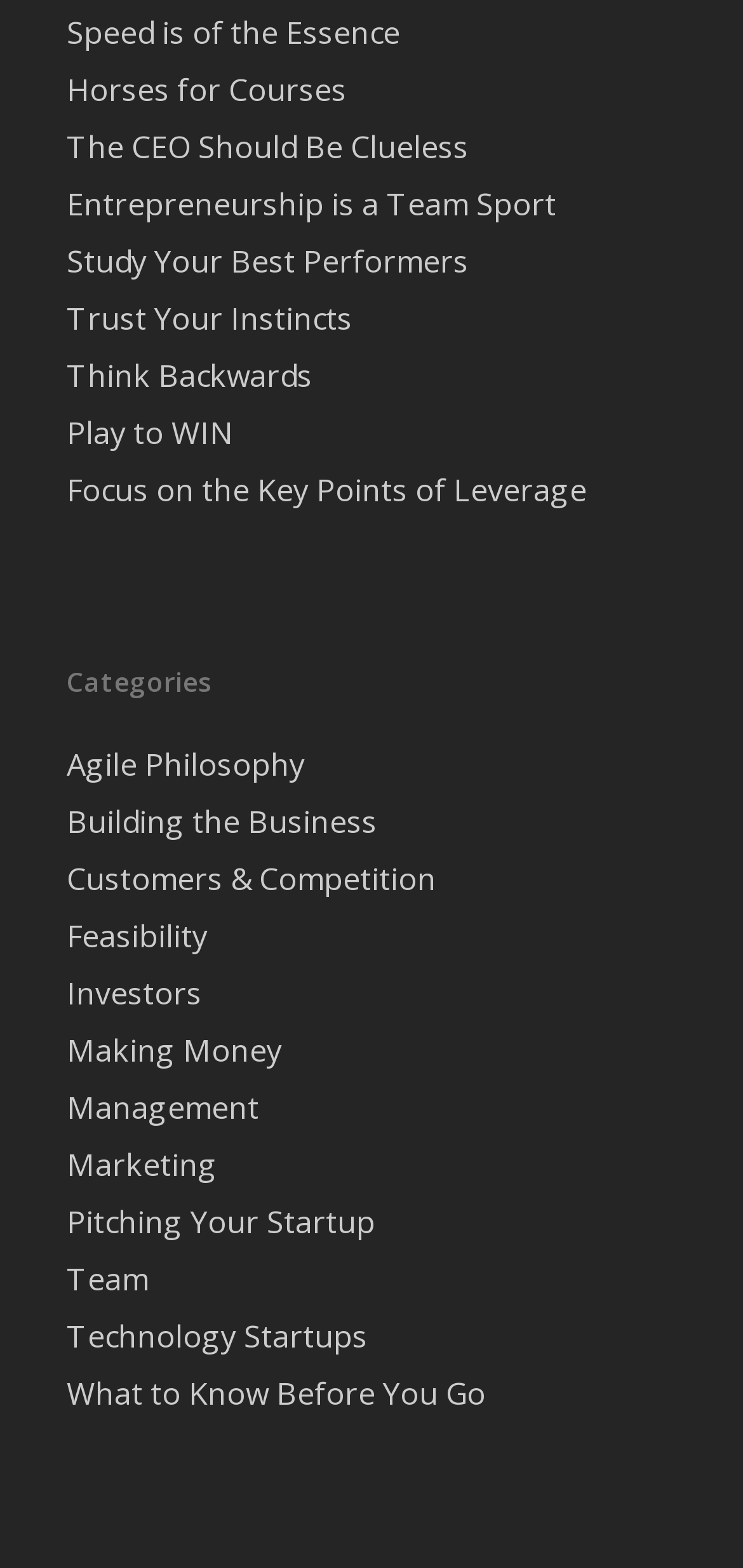Predict the bounding box coordinates for the UI element described as: "Study Your Best Performers". The coordinates should be four float numbers between 0 and 1, presented as [left, top, right, bottom].

[0.09, 0.153, 0.91, 0.18]